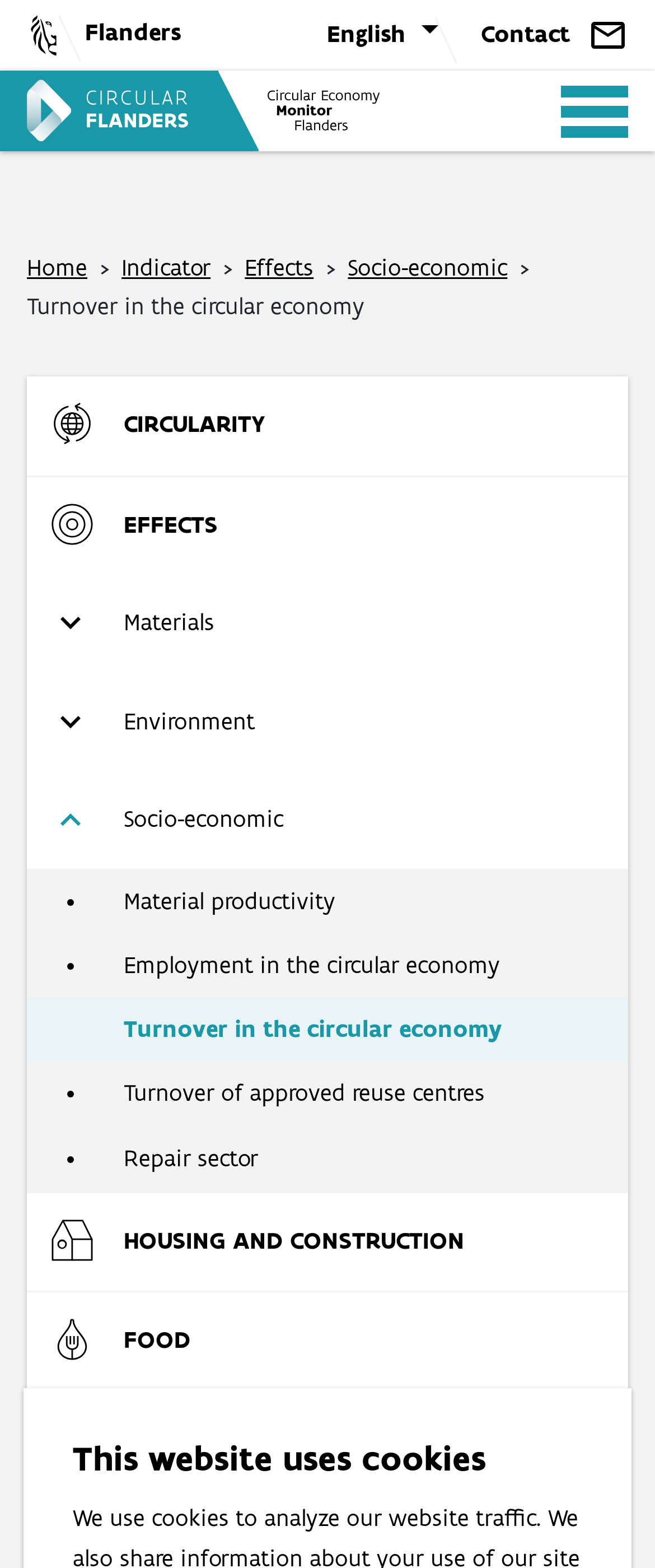Pinpoint the bounding box coordinates for the area that should be clicked to perform the following instruction: "View the Move to VPS image".

None